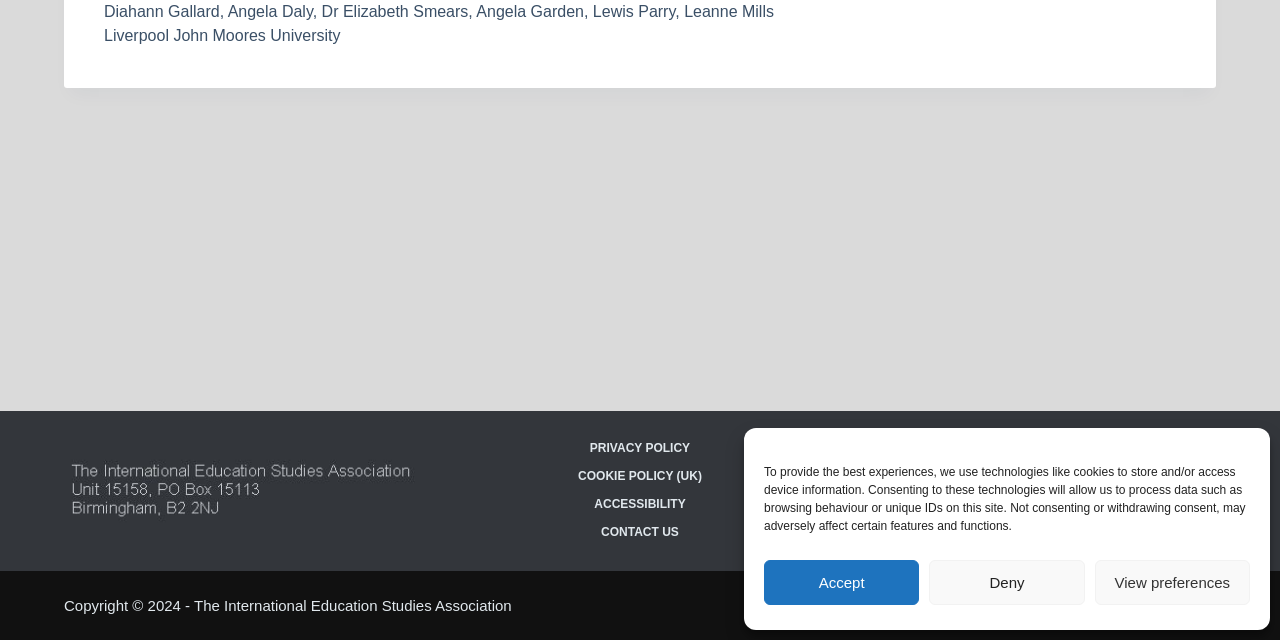From the element description Privacy Policy, predict the bounding box coordinates of the UI element. The coordinates must be specified in the format (top-left x, top-left y, bottom-right x, bottom-right y) and should be within the 0 to 1 range.

[0.353, 0.688, 0.647, 0.713]